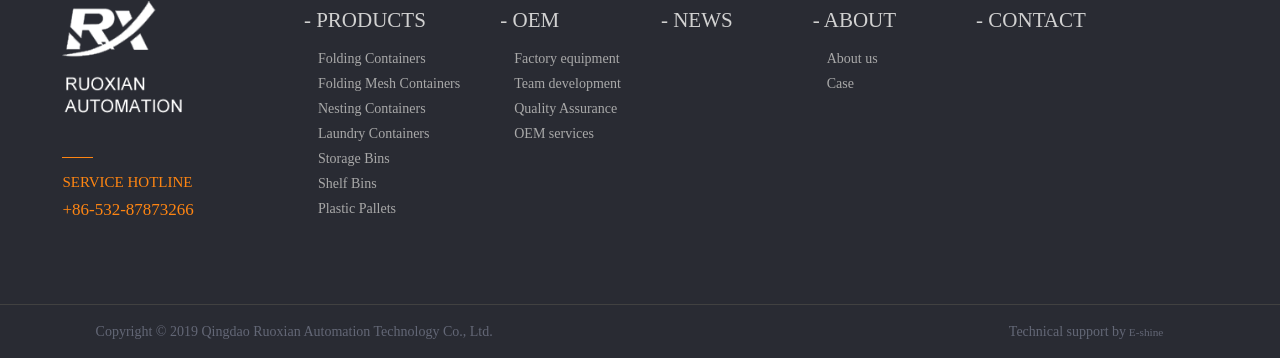Given the element description: "Plastic Pallets", predict the bounding box coordinates of this UI element. The coordinates must be four float numbers between 0 and 1, given as [left, top, right, bottom].

[0.248, 0.561, 0.309, 0.603]